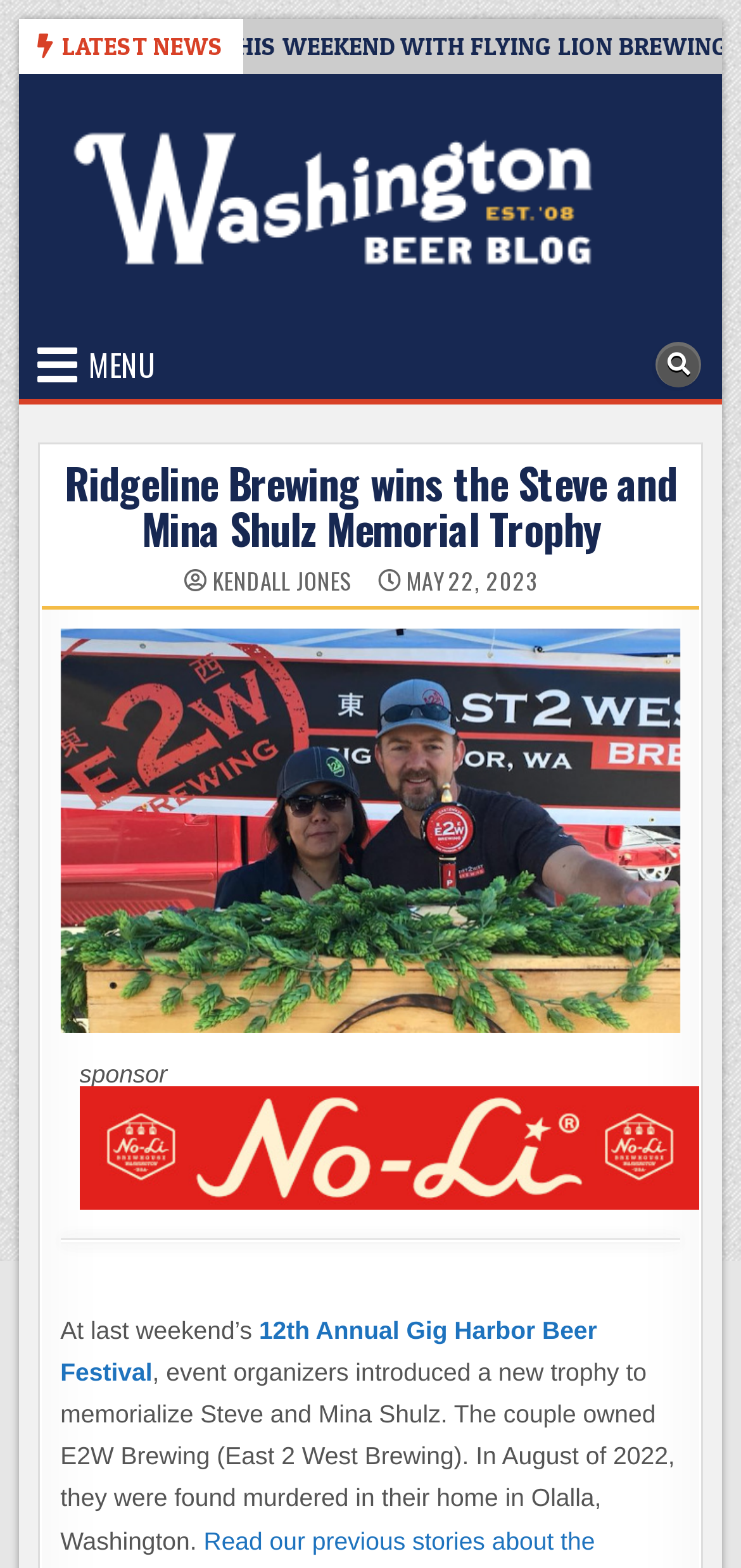Provide a one-word or short-phrase answer to the question:
What is the name of the brewery owned by Steve and Mina Shulz?

E2W Brewing